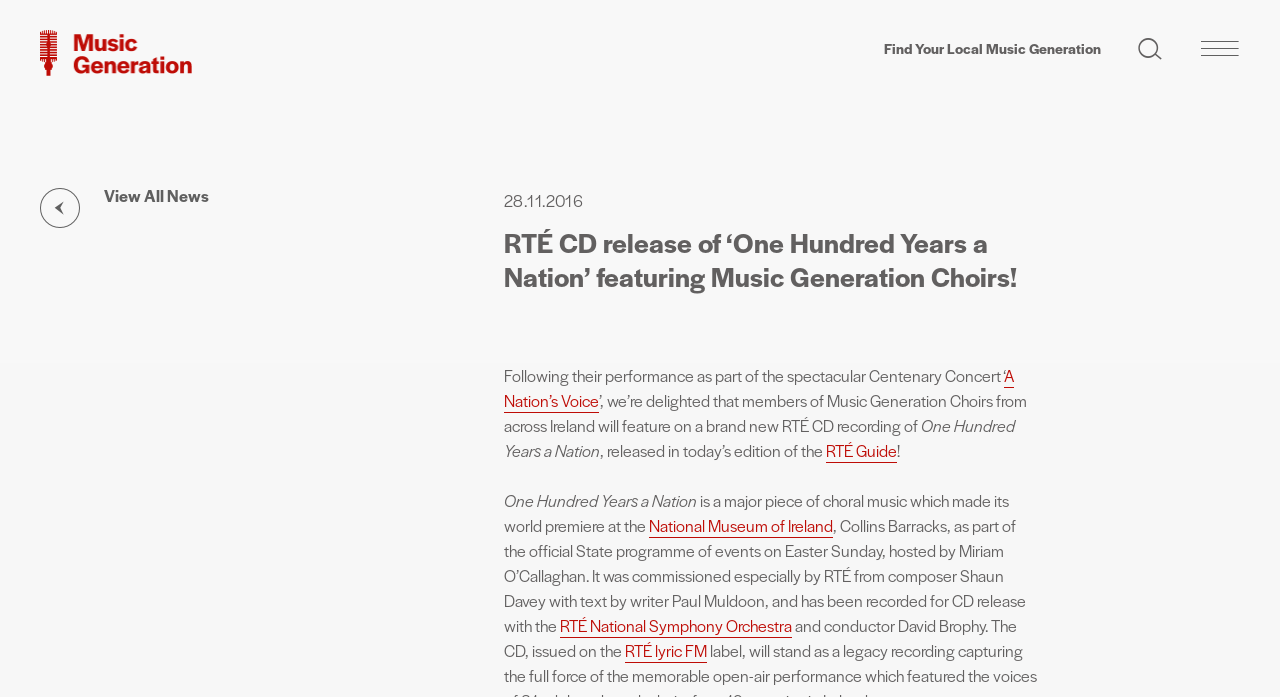What is the name of the composer who wrote 'One Hundred Years a Nation'?
Please use the image to deliver a detailed and complete answer.

The answer can be found in the StaticText element with the text 'composer Shaun Davey' which is located at [0.394, 0.737, 0.802, 0.914]. This text is part of a sentence that describes the CD recording.